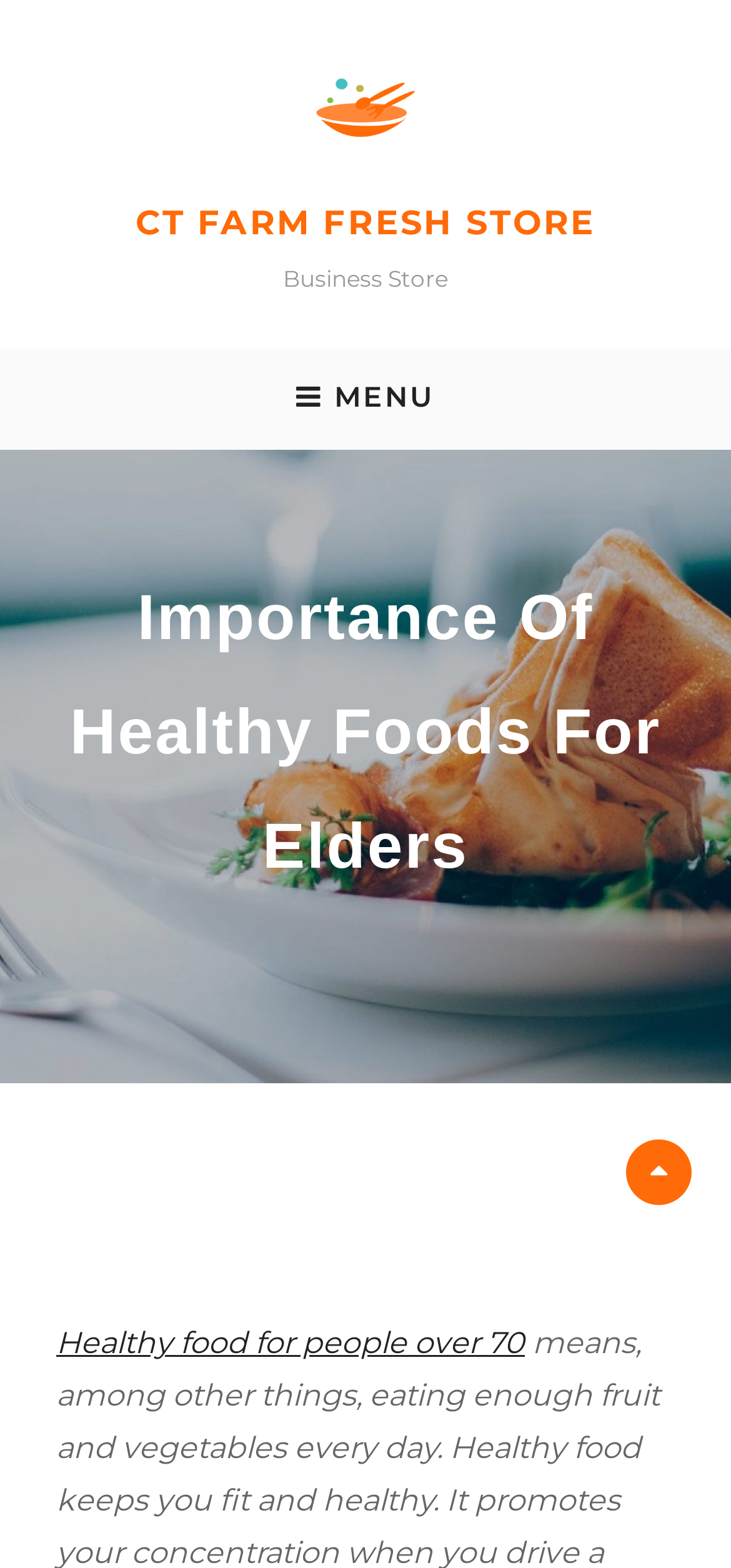Answer the following query with a single word or phrase:
What is the topic of the article?

Healthy food for elders